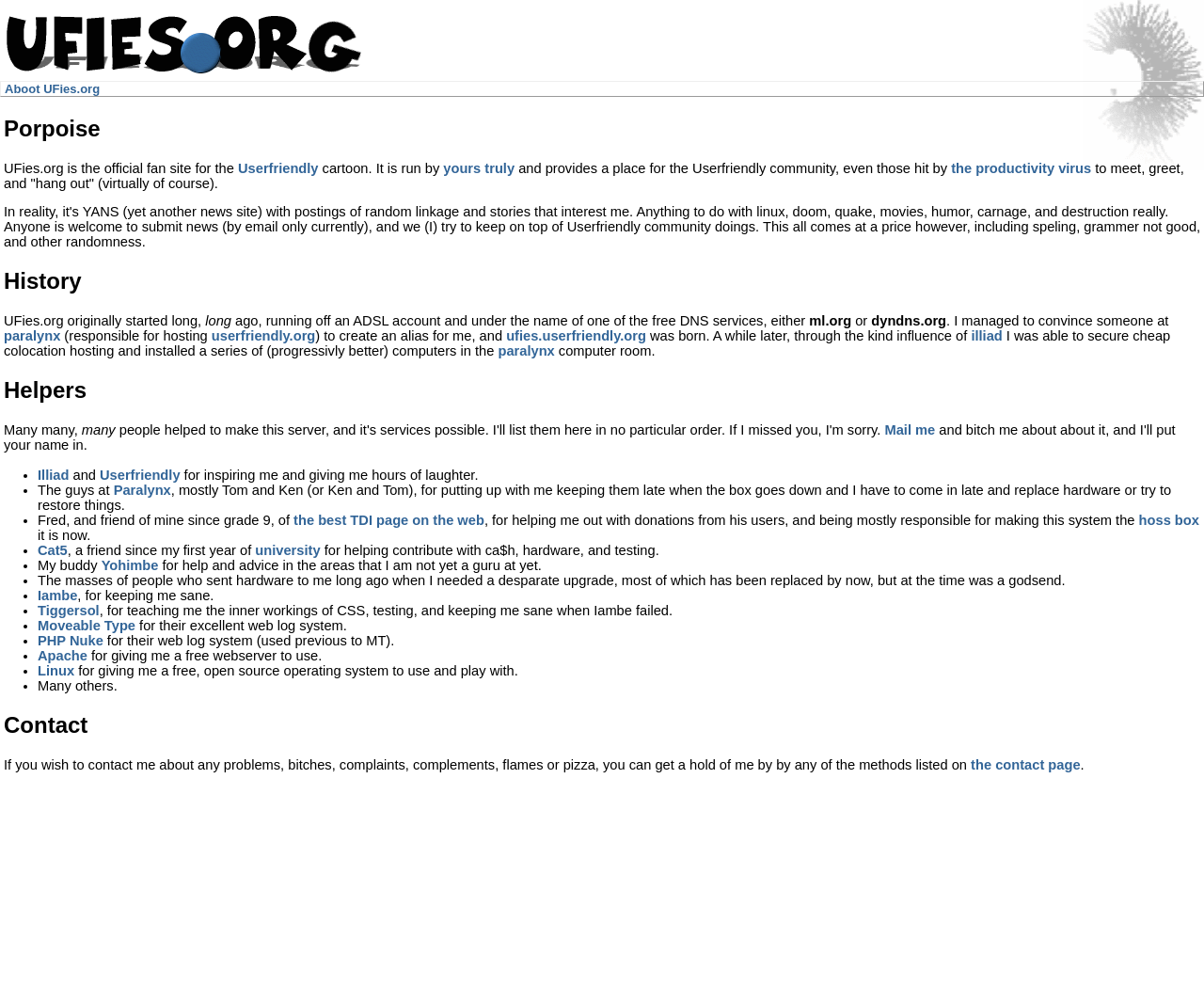Determine the bounding box coordinates of the clickable element necessary to fulfill the instruction: "Mail the administrator". Provide the coordinates as four float numbers within the 0 to 1 range, i.e., [left, top, right, bottom].

[0.735, 0.422, 0.777, 0.437]